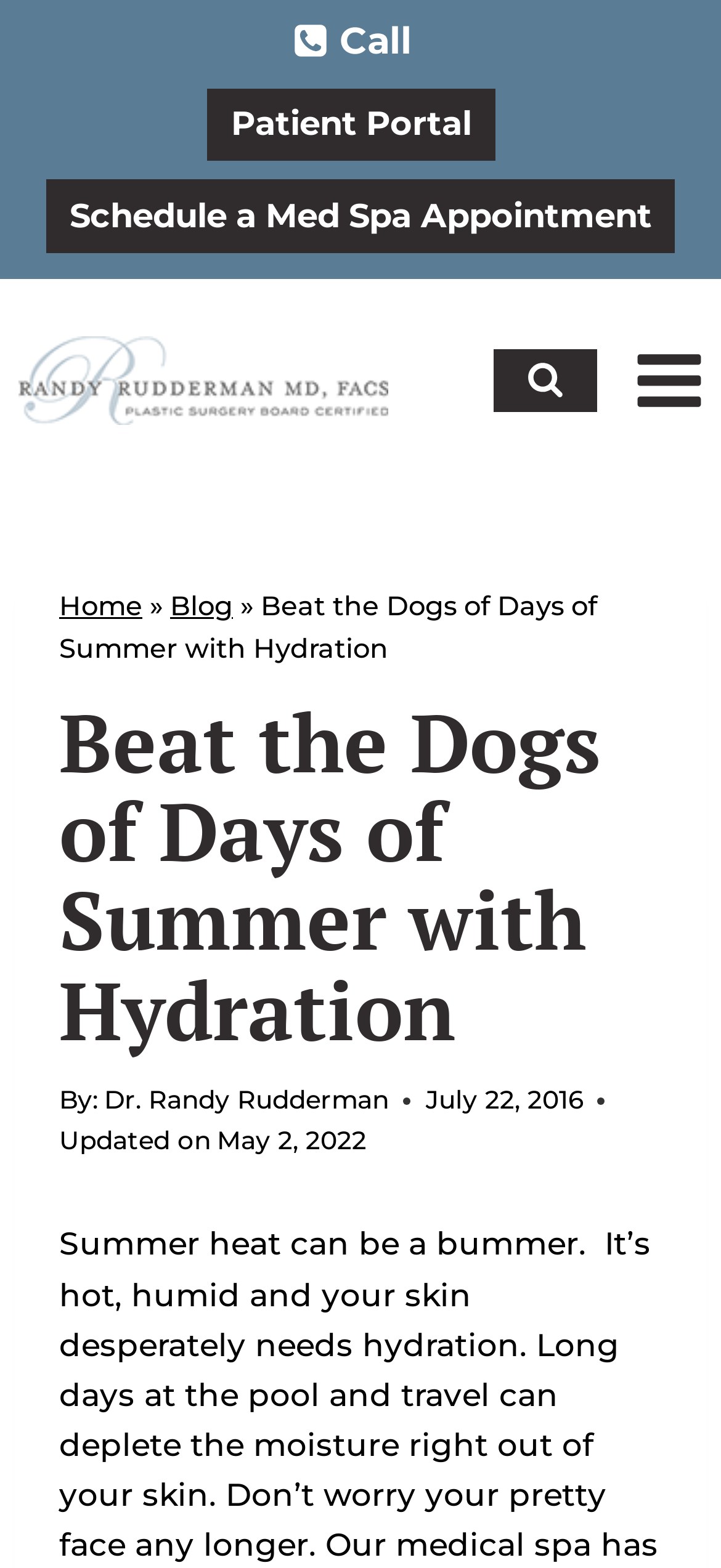Look at the image and write a detailed answer to the question: 
When was the article last updated?

The update date of the article can be found by looking at the 'Updated on' section, which is located below the main heading. The text 'May 2, 2022' is present next to the 'Updated on' text, indicating that the article was last updated on May 2, 2022.